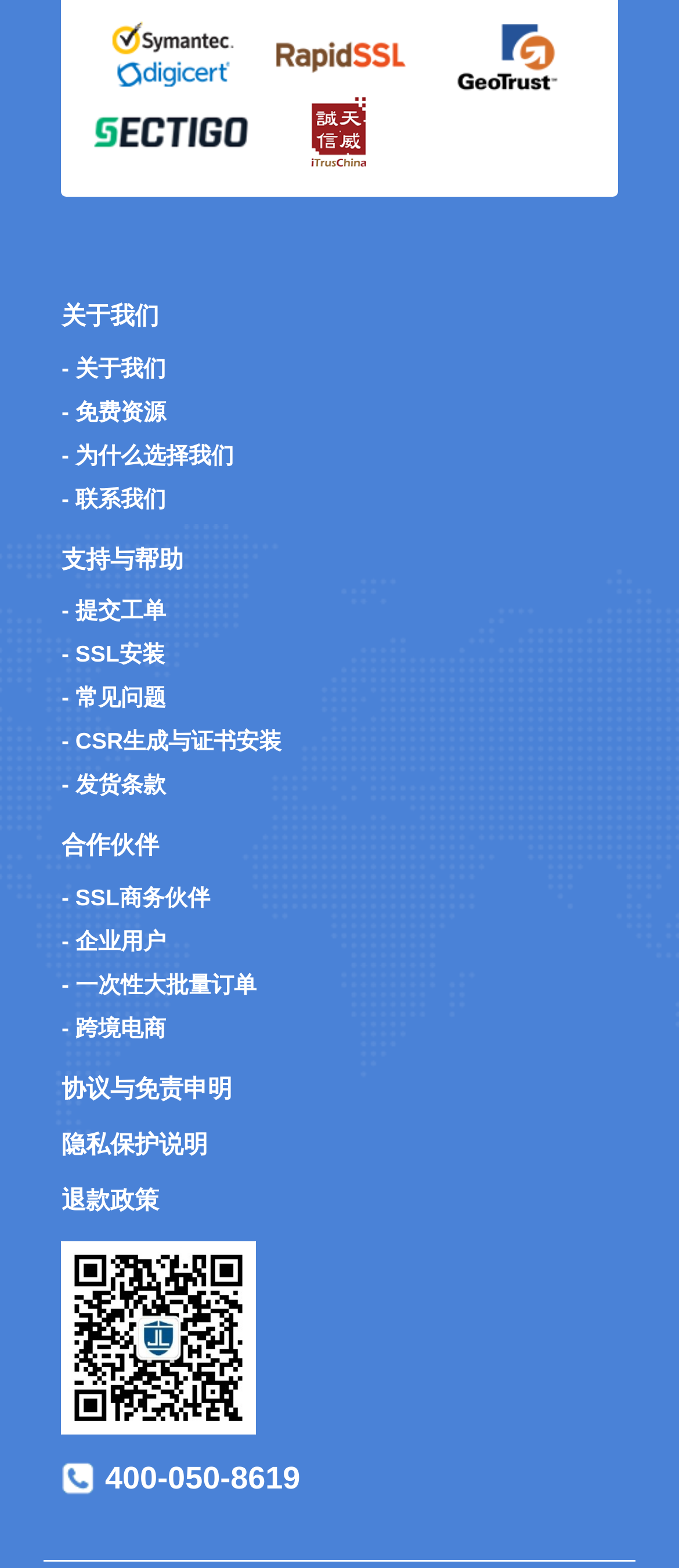Please identify the bounding box coordinates of the area that needs to be clicked to fulfill the following instruction: "Click on '提交工单'."

[0.091, 0.381, 0.244, 0.398]